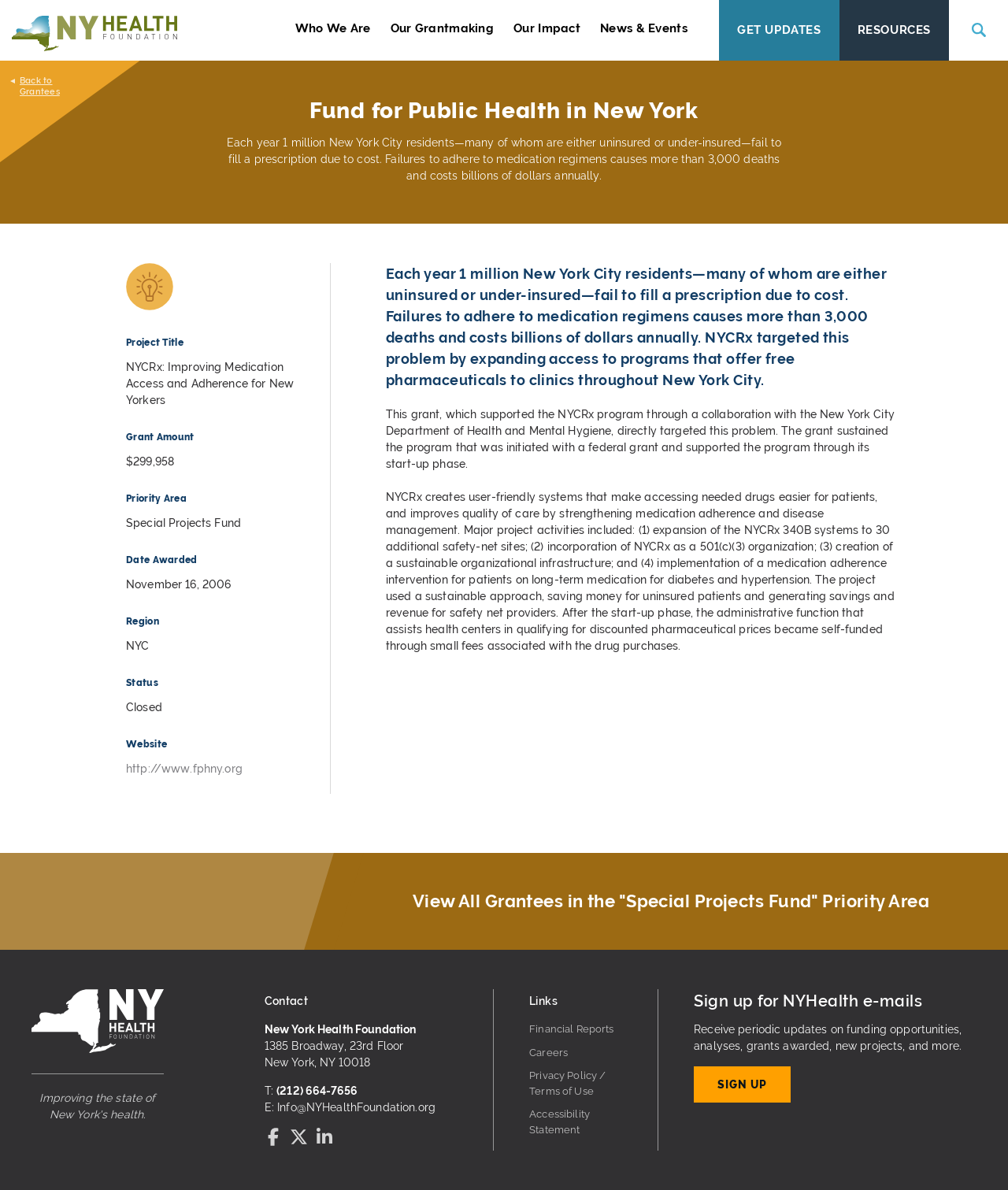Given the element description aria-label="Go to Facebook", specify the bounding box coordinates of the corresponding UI element in the format (top-left x, top-left y, bottom-right x, bottom-right y). All values must be between 0 and 1.

[0.262, 0.948, 0.28, 0.963]